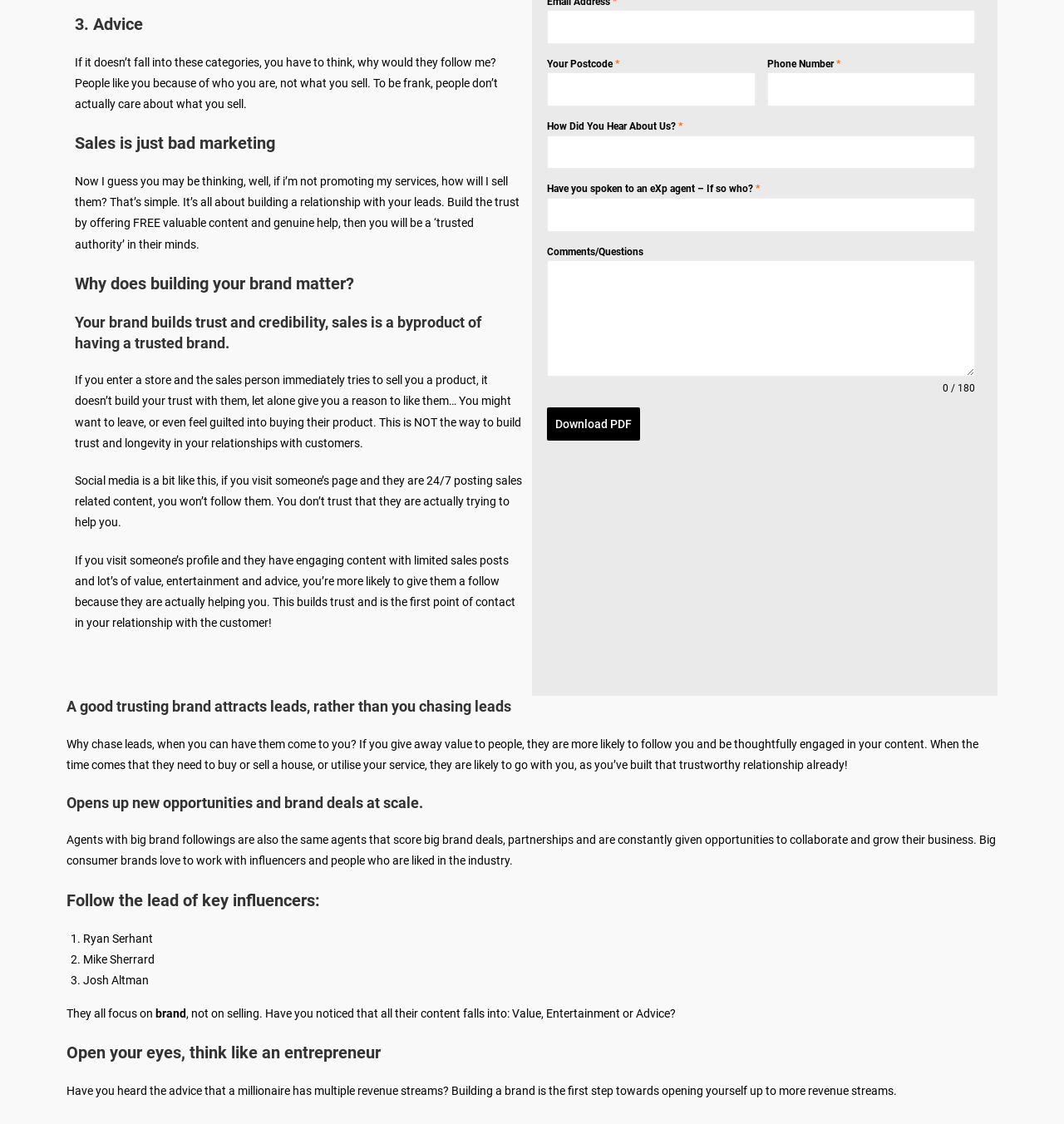Given the element description, predict the bounding box coordinates in the format (top-left x, top-left y, bottom-right x, bottom-right y). Make sure all values are between 0 and 1. Here is the element description: parent_node: Your Postcode * name="text-1"

[0.514, 0.065, 0.71, 0.095]